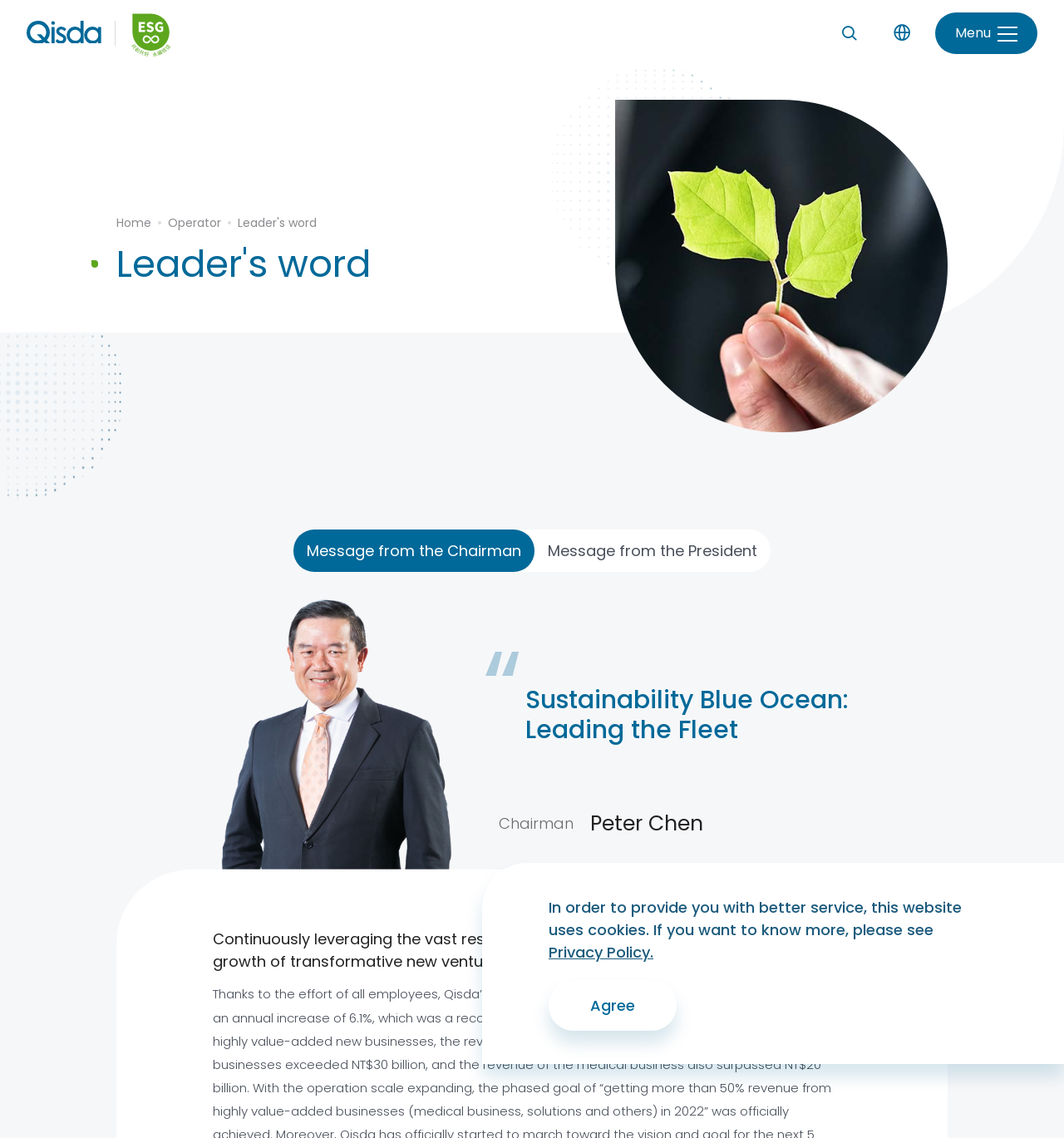Determine the bounding box for the UI element as described: "Privacy Policy.". The coordinates should be represented as four float numbers between 0 and 1, formatted as [left, top, right, bottom].

[0.516, 0.827, 0.614, 0.847]